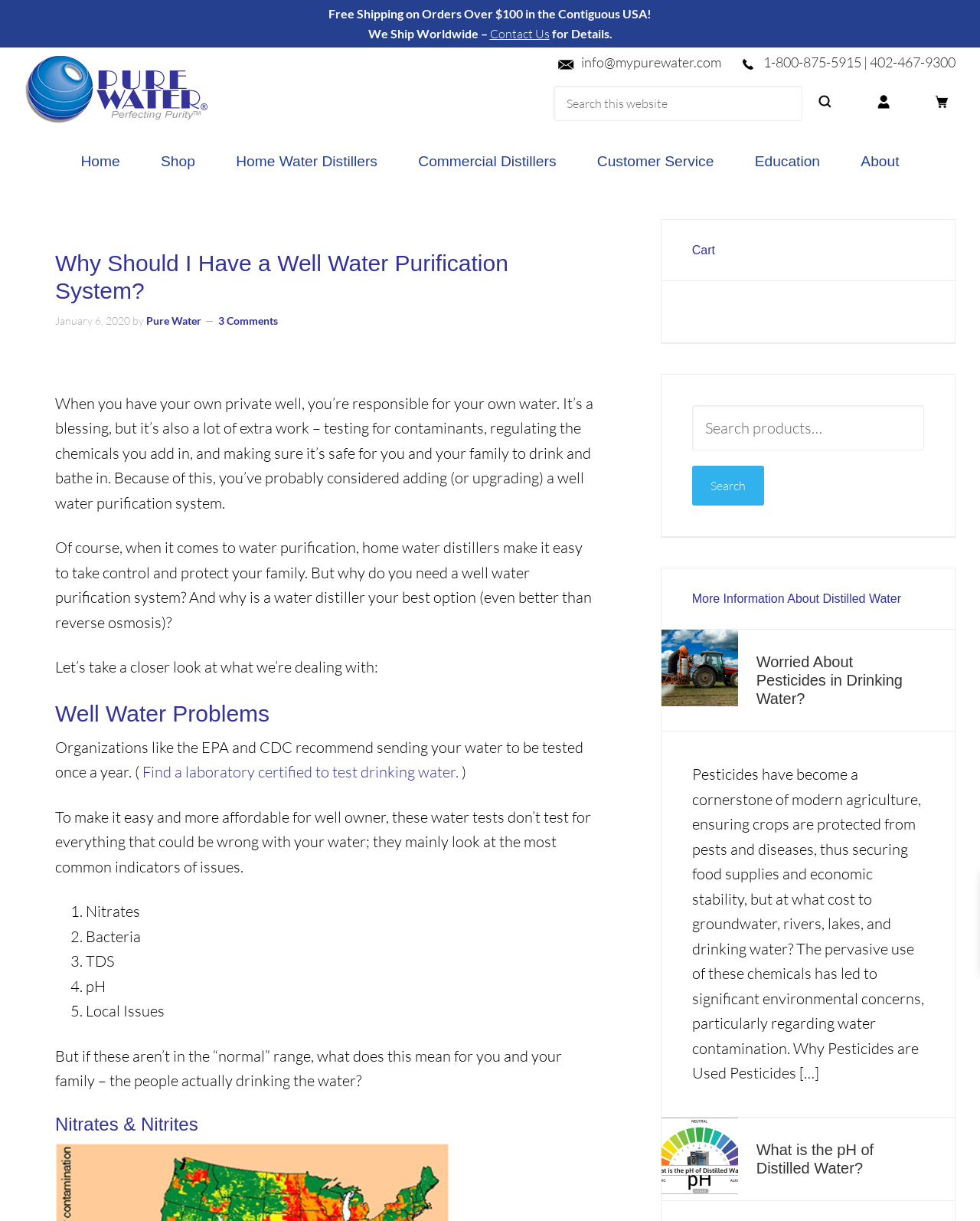Identify the bounding box coordinates of the part that should be clicked to carry out this instruction: "Search this website".

[0.565, 0.07, 0.819, 0.099]